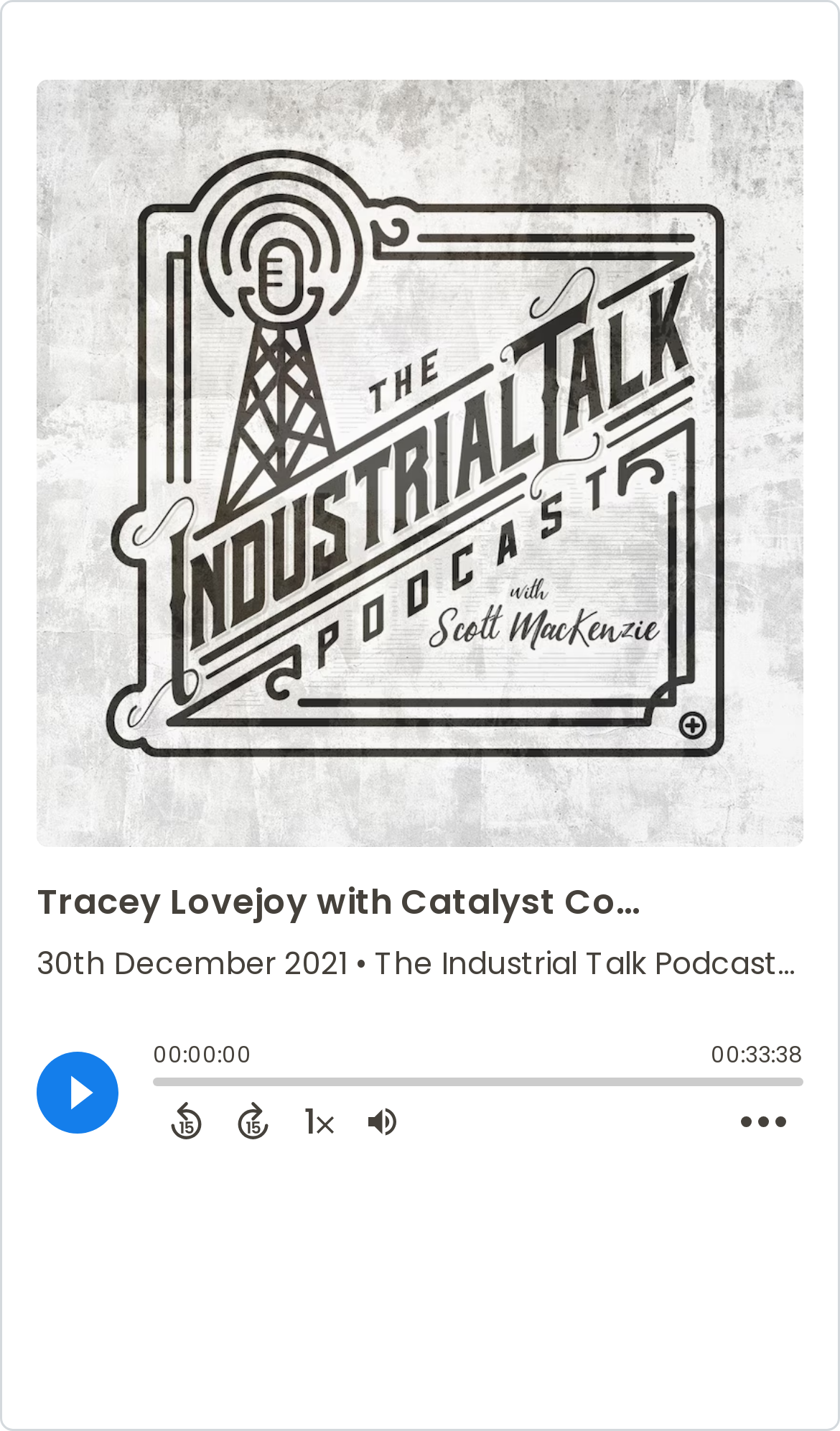Provide a one-word or short-phrase answer to the question:
What is the date of the podcast?

30th December 2021